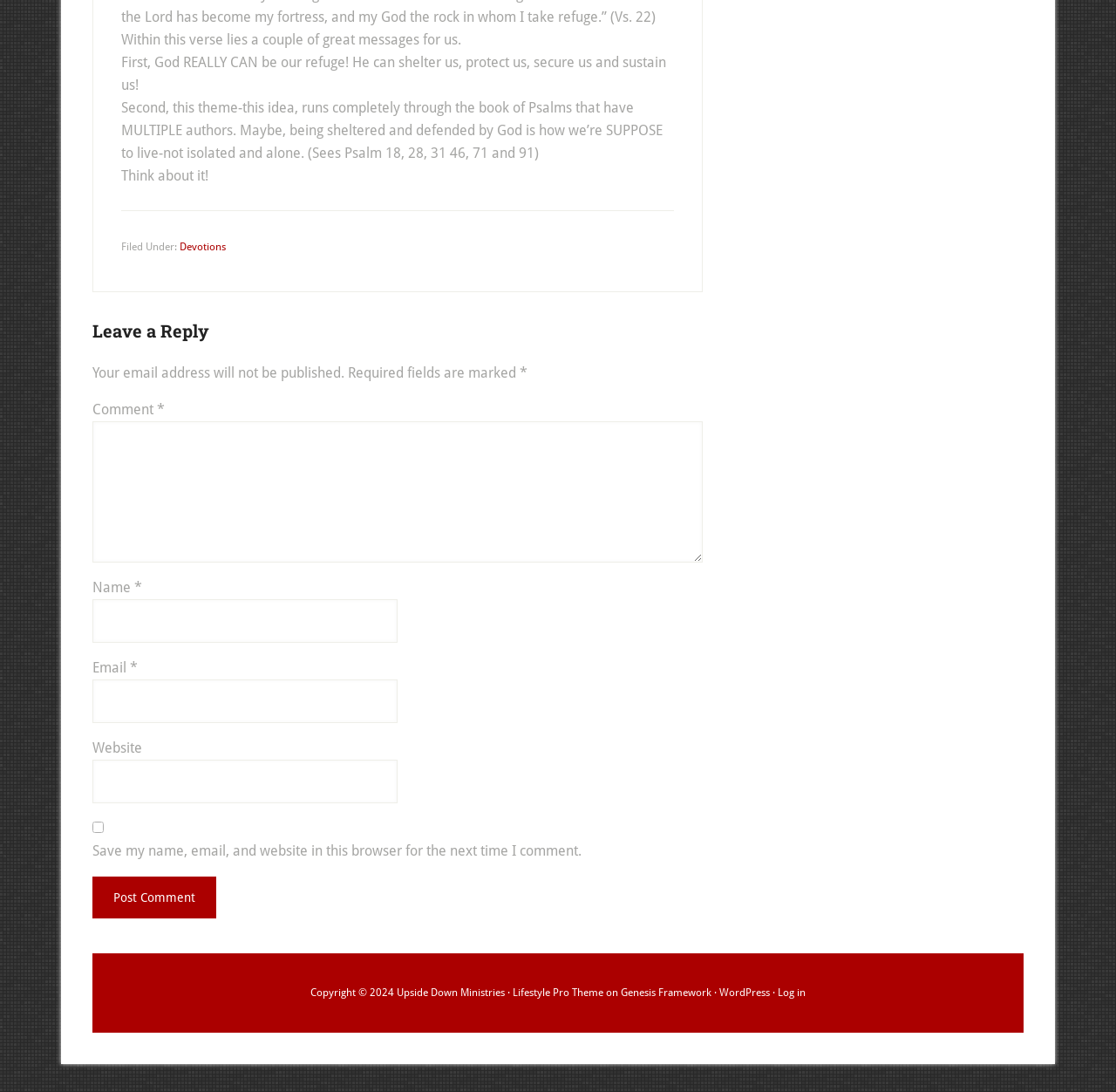Find the bounding box coordinates for the HTML element described as: "Devotions". The coordinates should consist of four float values between 0 and 1, i.e., [left, top, right, bottom].

[0.161, 0.22, 0.202, 0.232]